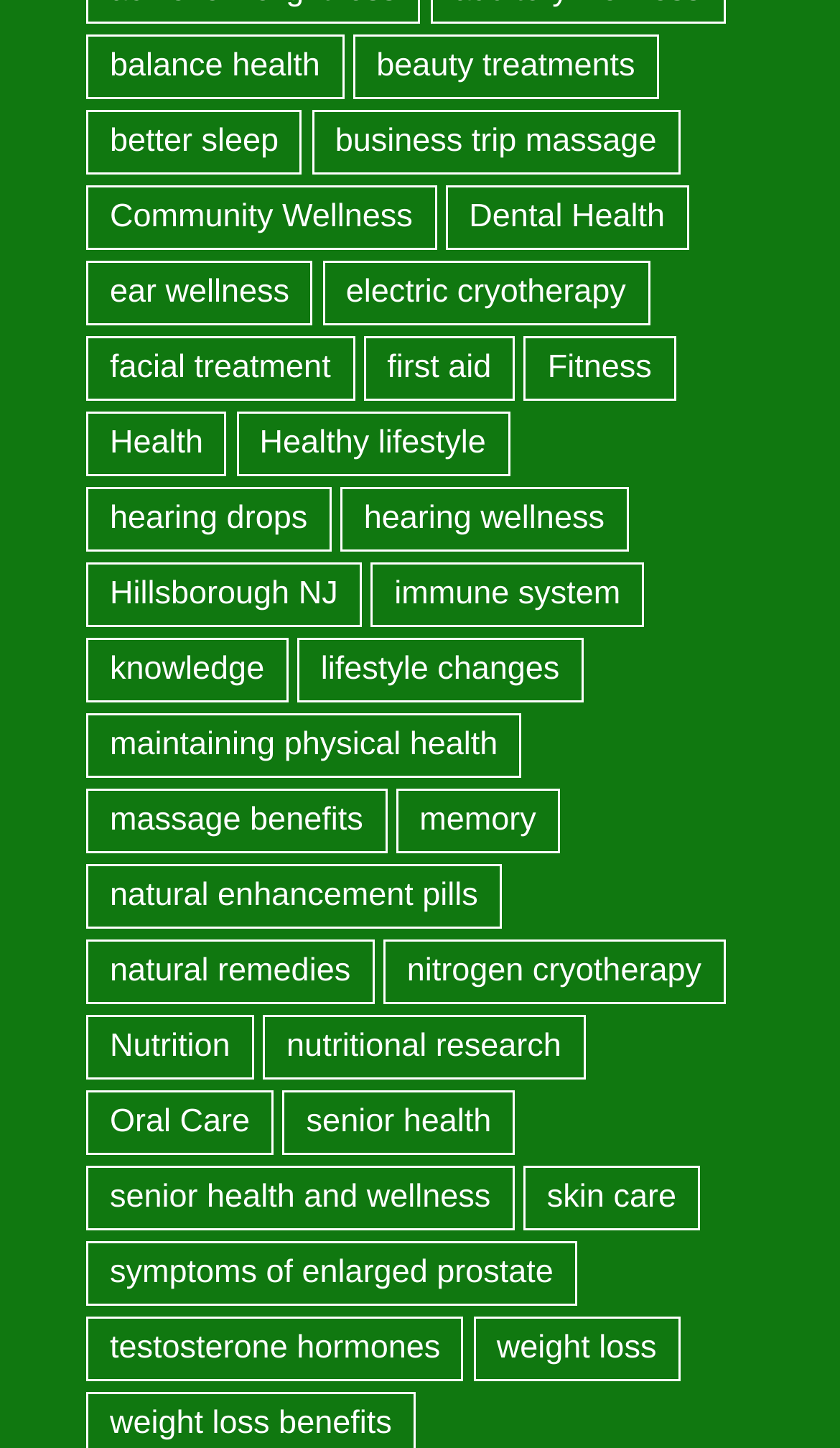Identify the bounding box coordinates for the region of the element that should be clicked to carry out the instruction: "Discover business trip massage". The bounding box coordinates should be four float numbers between 0 and 1, i.e., [left, top, right, bottom].

[0.371, 0.076, 0.81, 0.121]